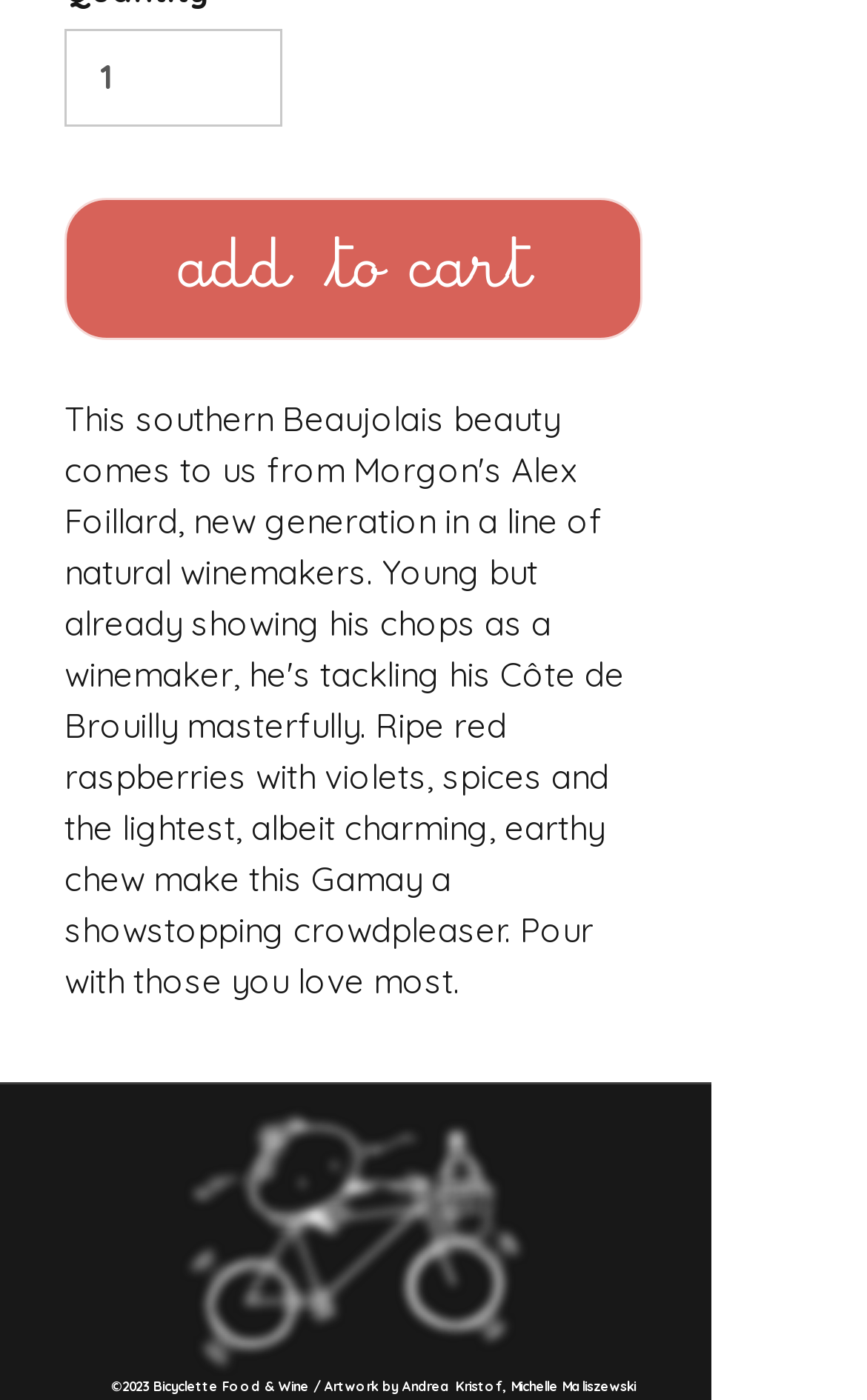Extract the bounding box coordinates for the UI element described by the text: "input value="1" aria-label="Quantity" value="1"". The coordinates should be in the form of [left, top, right, bottom] with values between 0 and 1.

[0.074, 0.021, 0.326, 0.09]